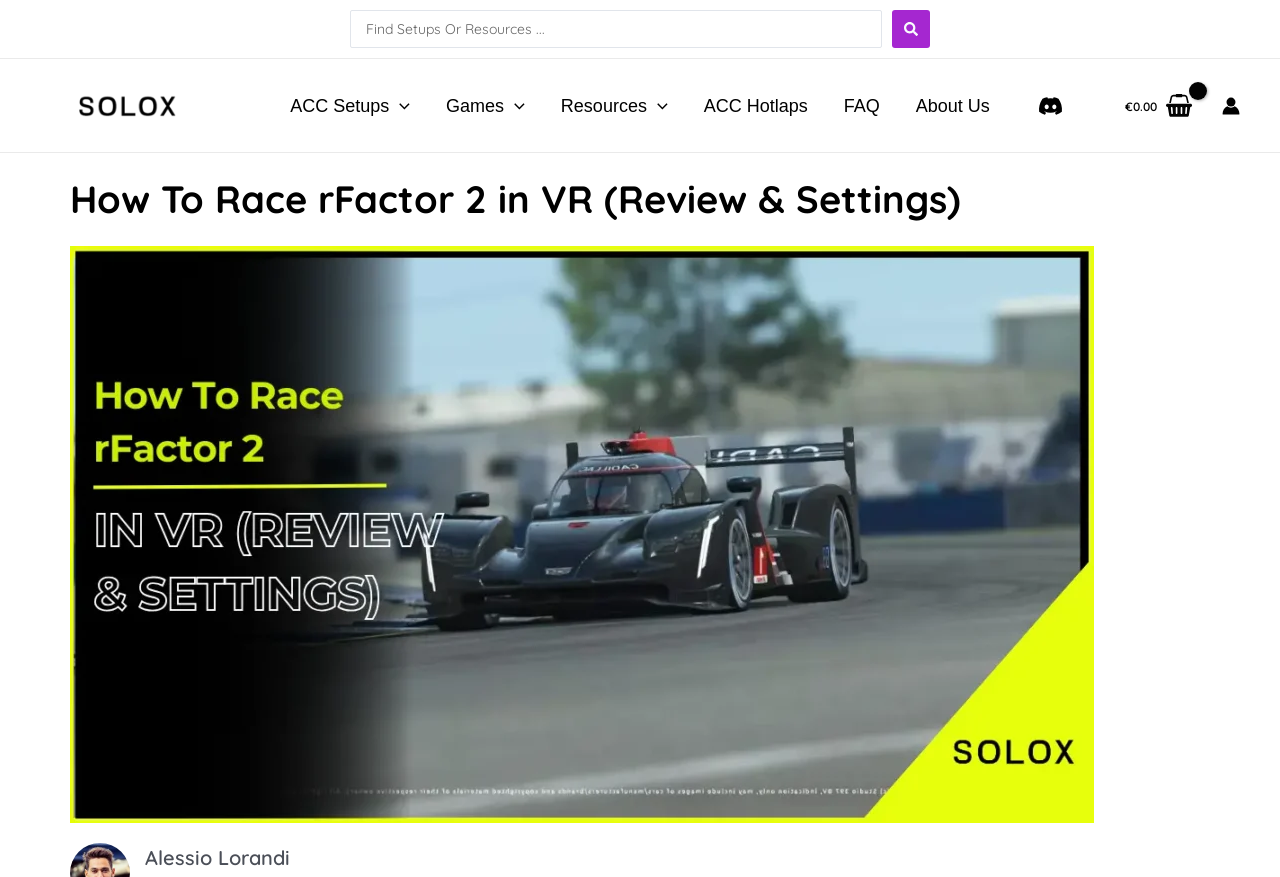Given the element description €0.00, predict the bounding box coordinates for the UI element in the webpage screenshot. The format should be (top-left x, top-left y, bottom-right x, bottom-right y), and the values should be between 0 and 1.

[0.872, 0.085, 0.939, 0.156]